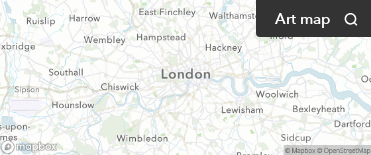Kindly respond to the following question with a single word or a brief phrase: 
What is the name of one of the art exhibitions mentioned?

Apophenia